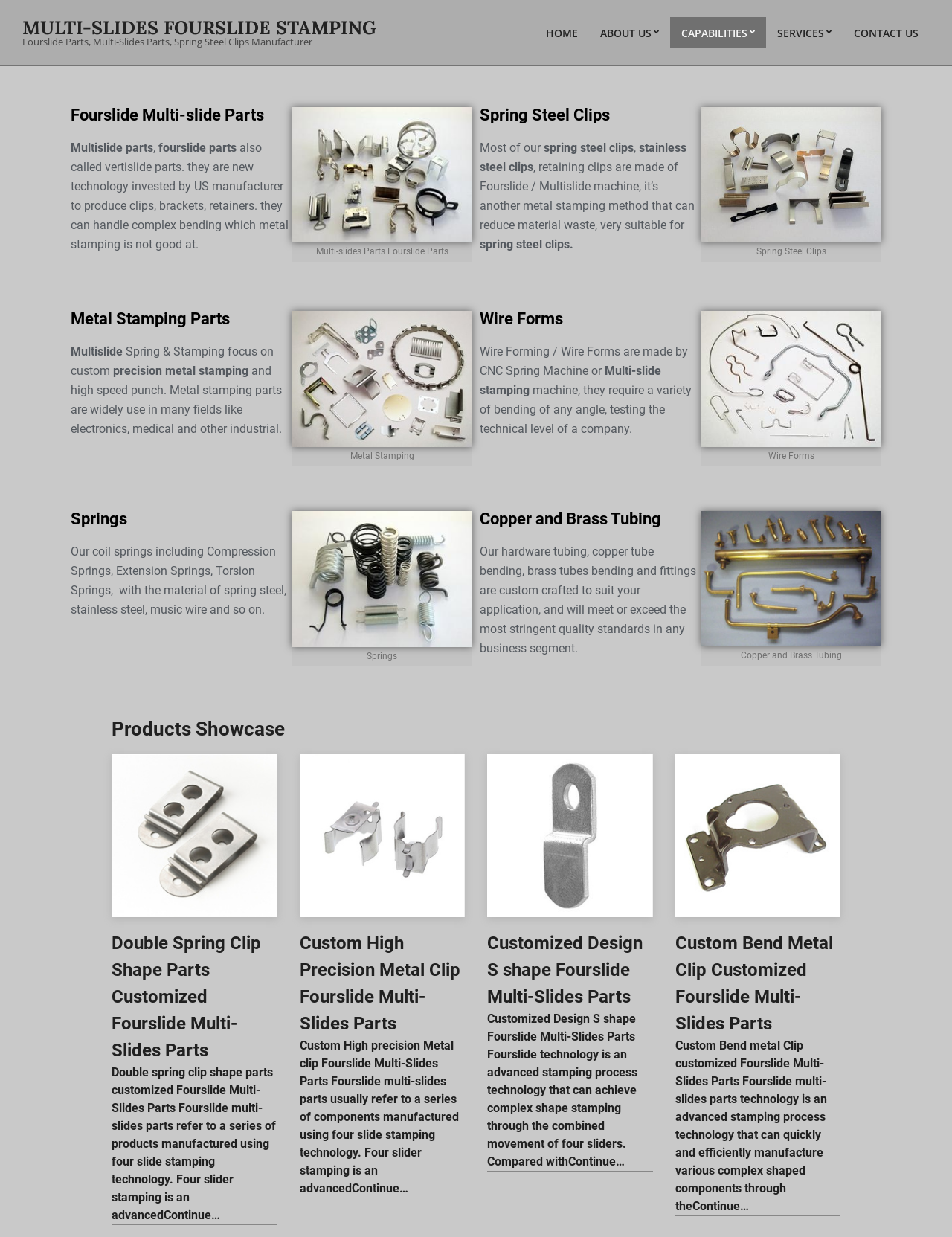Highlight the bounding box coordinates of the element you need to click to perform the following instruction: "Learn more about 'Spring Steel Clips'."

[0.504, 0.087, 0.736, 0.1]